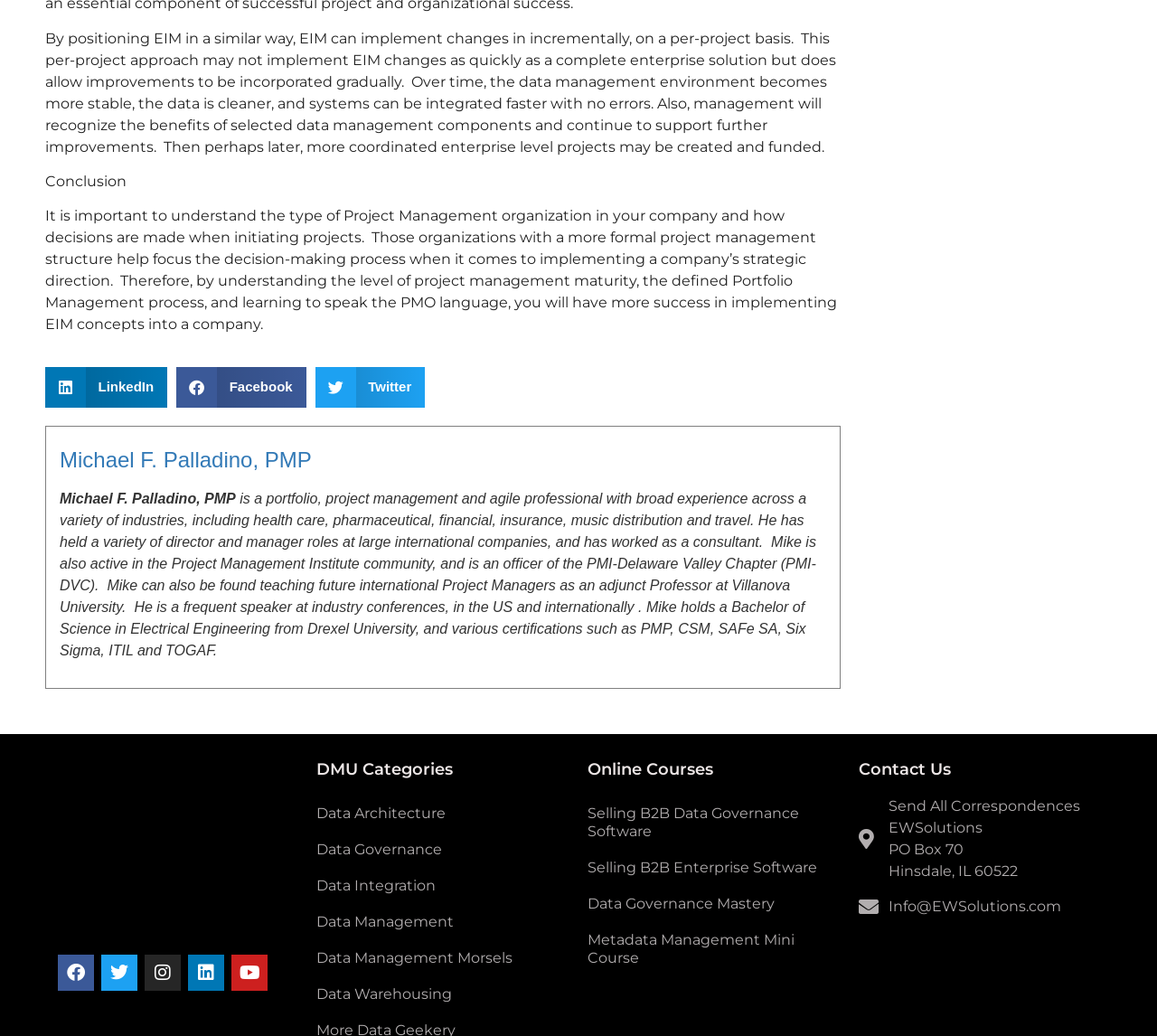What is the address of EWSolutions?
Please give a detailed and elaborate answer to the question.

The address of EWSolutions is provided in the 'Contact Us' section of the webpage, which includes the PO box number, city, and state.